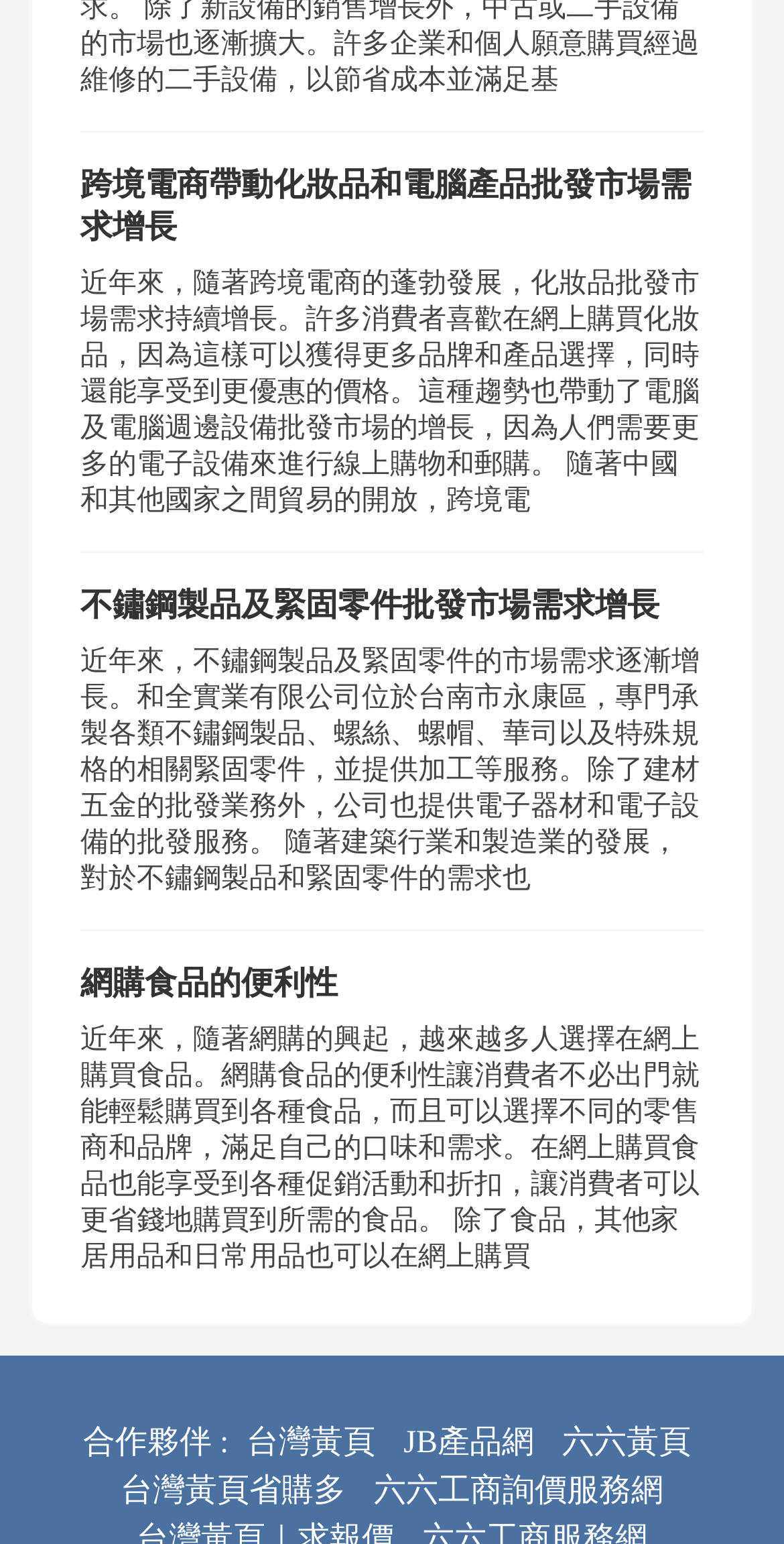What type of products does 和全實業有限公司 provide?
Please provide a detailed and comprehensive answer to the question.

According to the second article, 和全實業有限公司 provides stainless steel products, including screws, bolts, and other related fasteners, as well as electronic equipment and electronic devices.